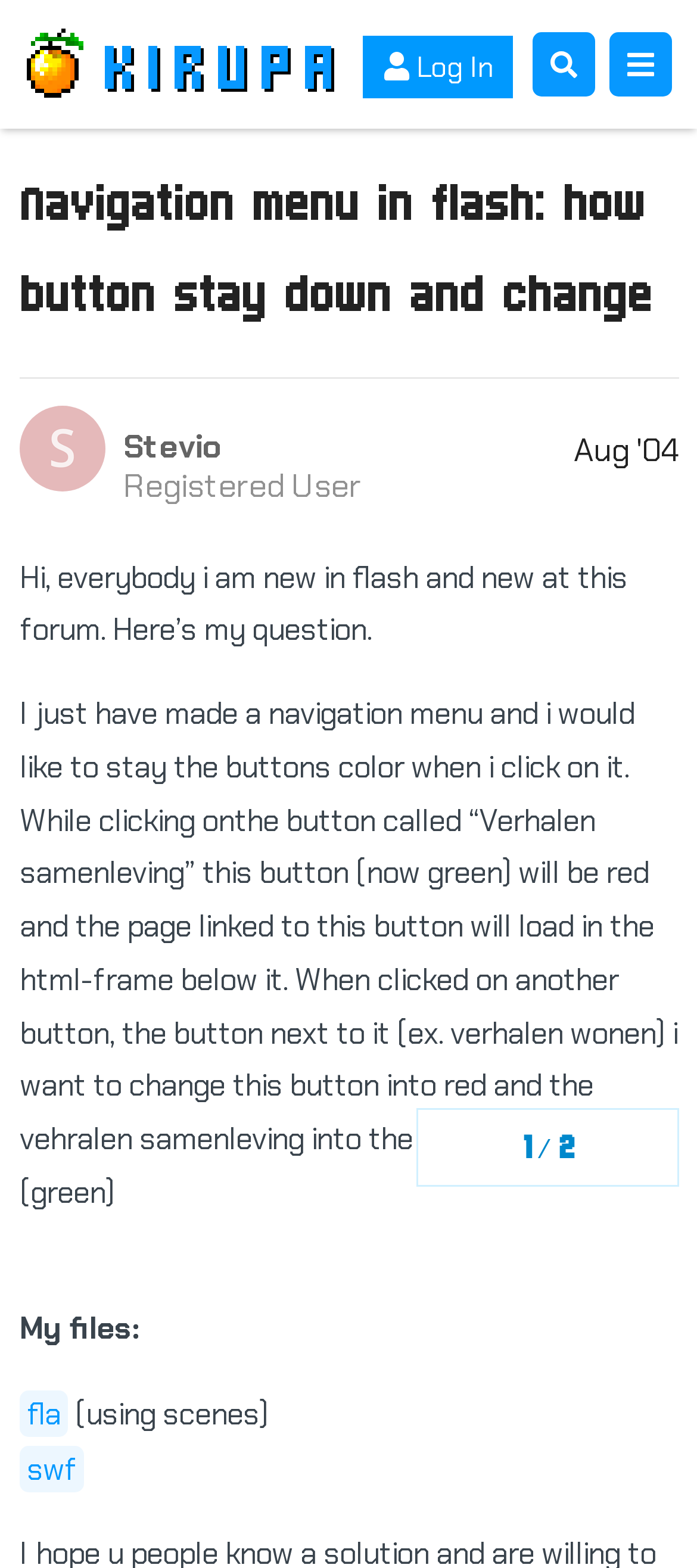How many topics are shown in the topic progress section?
Using the details shown in the screenshot, provide a comprehensive answer to the question.

The topic progress section displays two topics, represented by the numbers '1' and '2', which suggests that there are two topics being discussed.